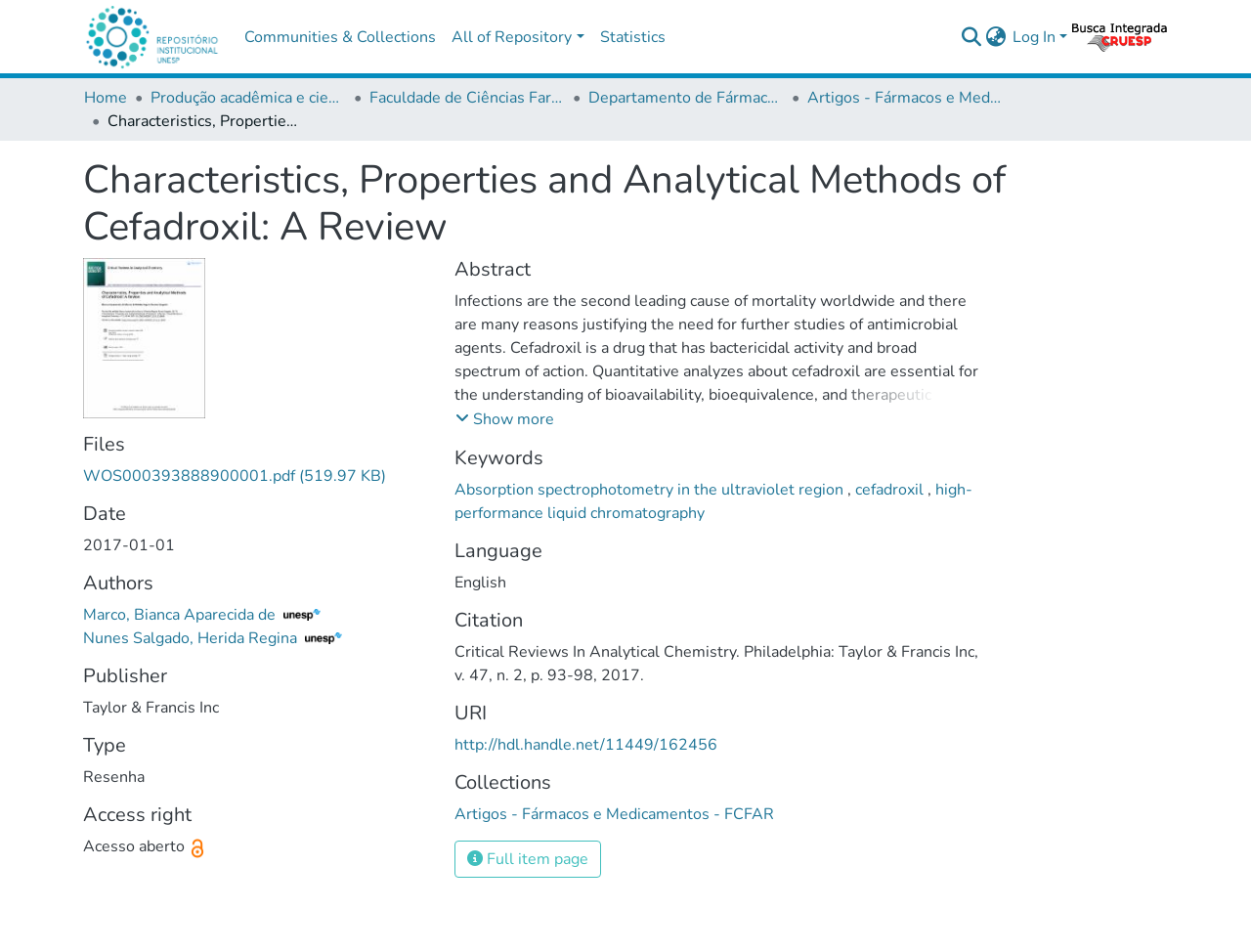What is the file format of the downloadable file?
Answer the question with a single word or phrase by looking at the picture.

PDF